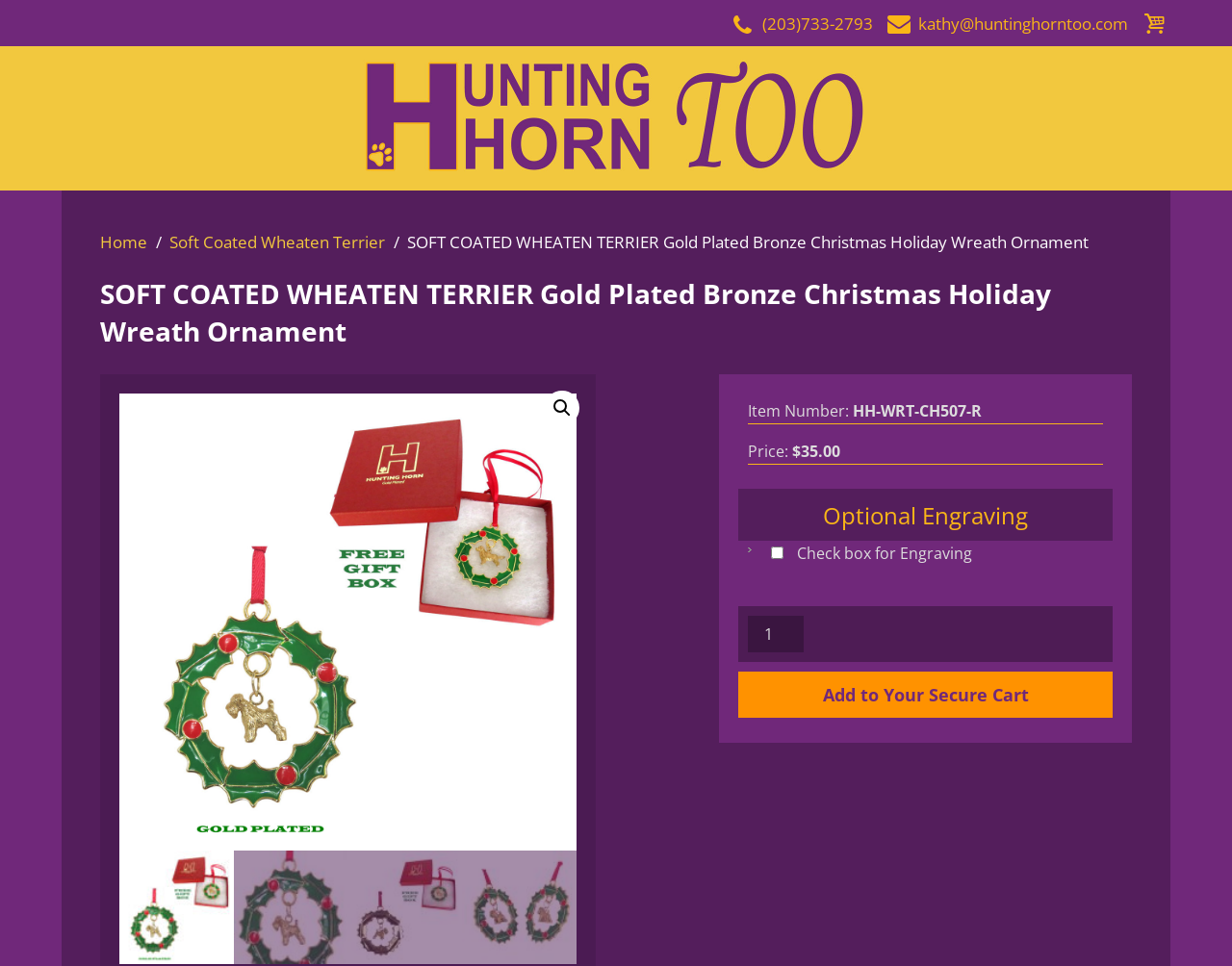What is the type of item being sold?
Utilize the image to construct a detailed and well-explained answer.

I determined the type of item being sold by looking at the static text element with the text 'SOFT COATED WHEATEN TERRIER Gold Plated Bronze Christmas Holiday Wreath Ornament', which indicates that the item is a Christmas ornament.